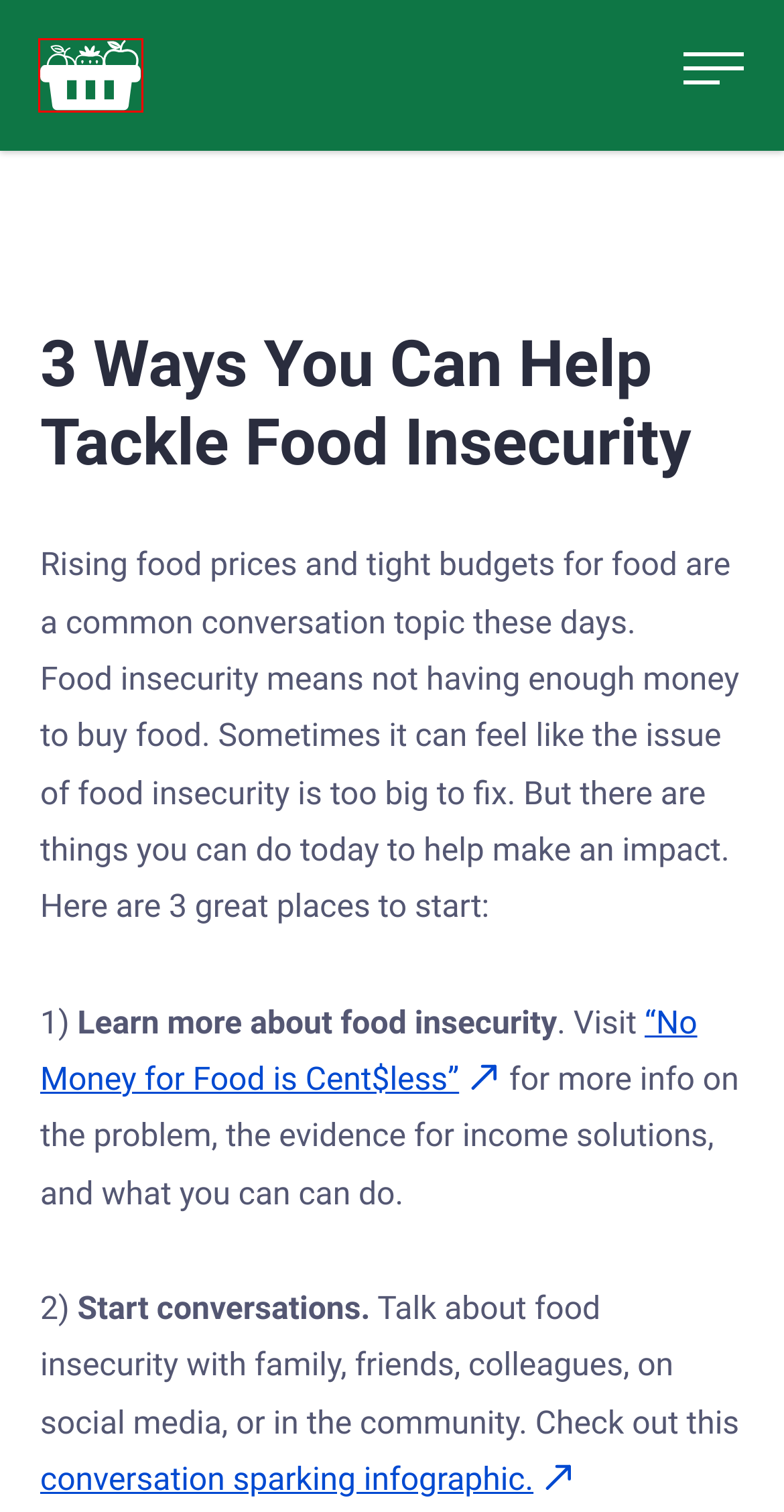Examine the screenshot of a webpage with a red bounding box around a specific UI element. Identify which webpage description best matches the new webpage that appears after clicking the element in the red bounding box. Here are the candidates:
A. Need Food Now? - Food in Peterborough
B. View the Charter - Food in Peterborough
C. Donate Food/Funds - Food in Peterborough
D. Takes Planning - Food in Peterborough
E. Recipes - Food in Peterborough
F. PFAN Resources - Food in Peterborough
G. About PFAN - Food in Peterborough
H. Home - Food in Peterborough

H